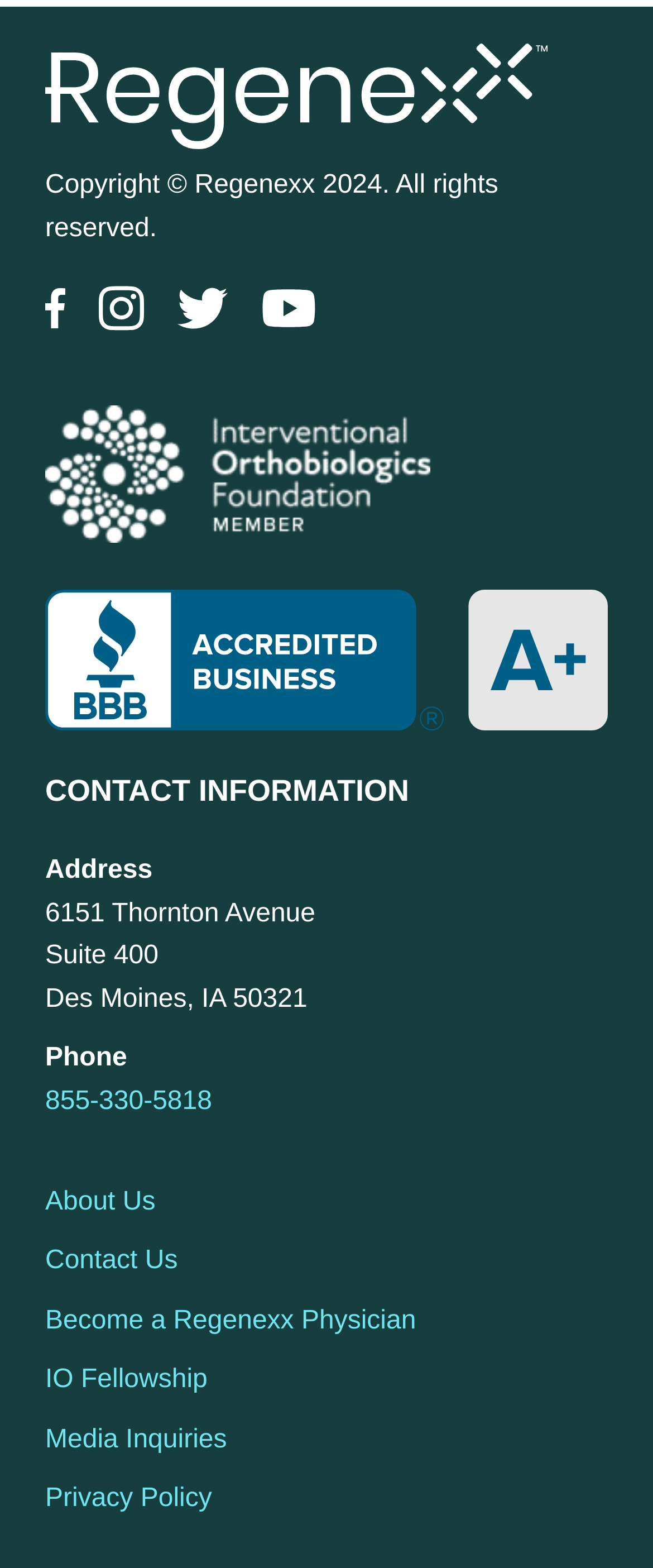Using the webpage screenshot, find the UI element described by About Us. Provide the bounding box coordinates in the format (top-left x, top-left y, bottom-right x, bottom-right y), ensuring all values are floating point numbers between 0 and 1.

[0.069, 0.757, 0.238, 0.775]